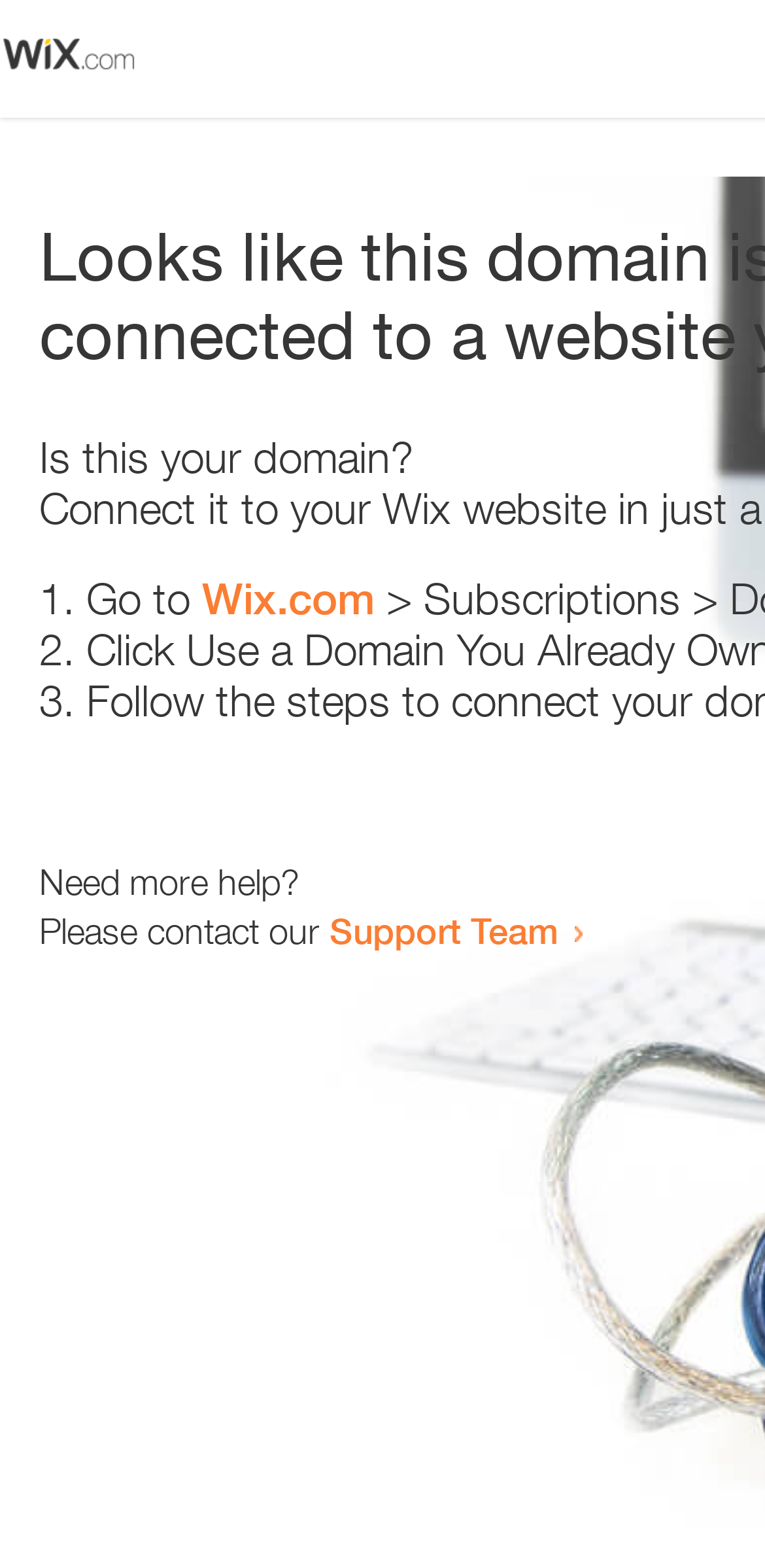Find the bounding box of the element with the following description: "Wix.com". The coordinates must be four float numbers between 0 and 1, formatted as [left, top, right, bottom].

[0.264, 0.365, 0.49, 0.398]